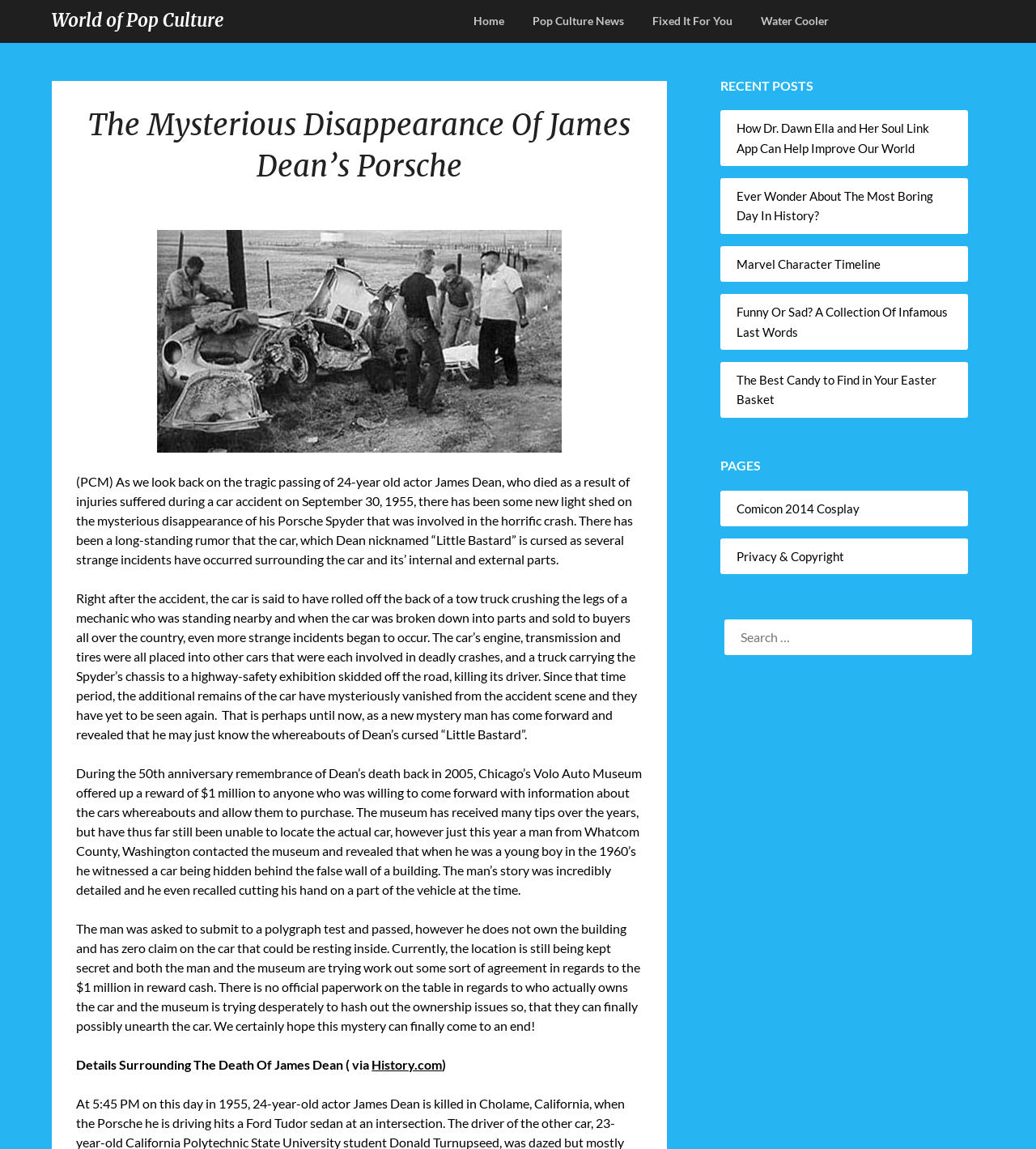Answer the following in one word or a short phrase: 
What is the name of the museum mentioned in the article?

Volo Auto Museum